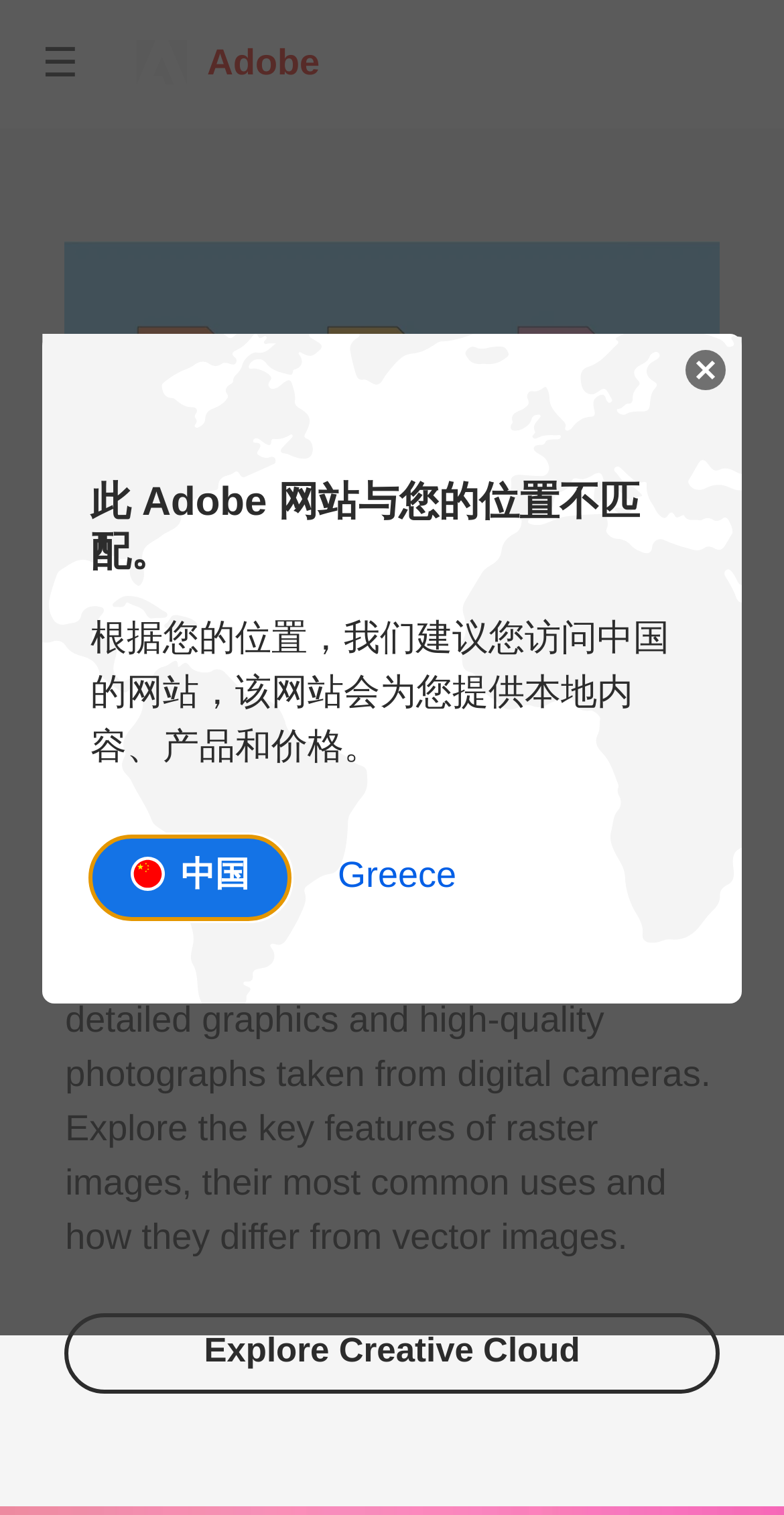What is the alternative to raster files?
From the screenshot, supply a one-word or short-phrase answer.

Vector images